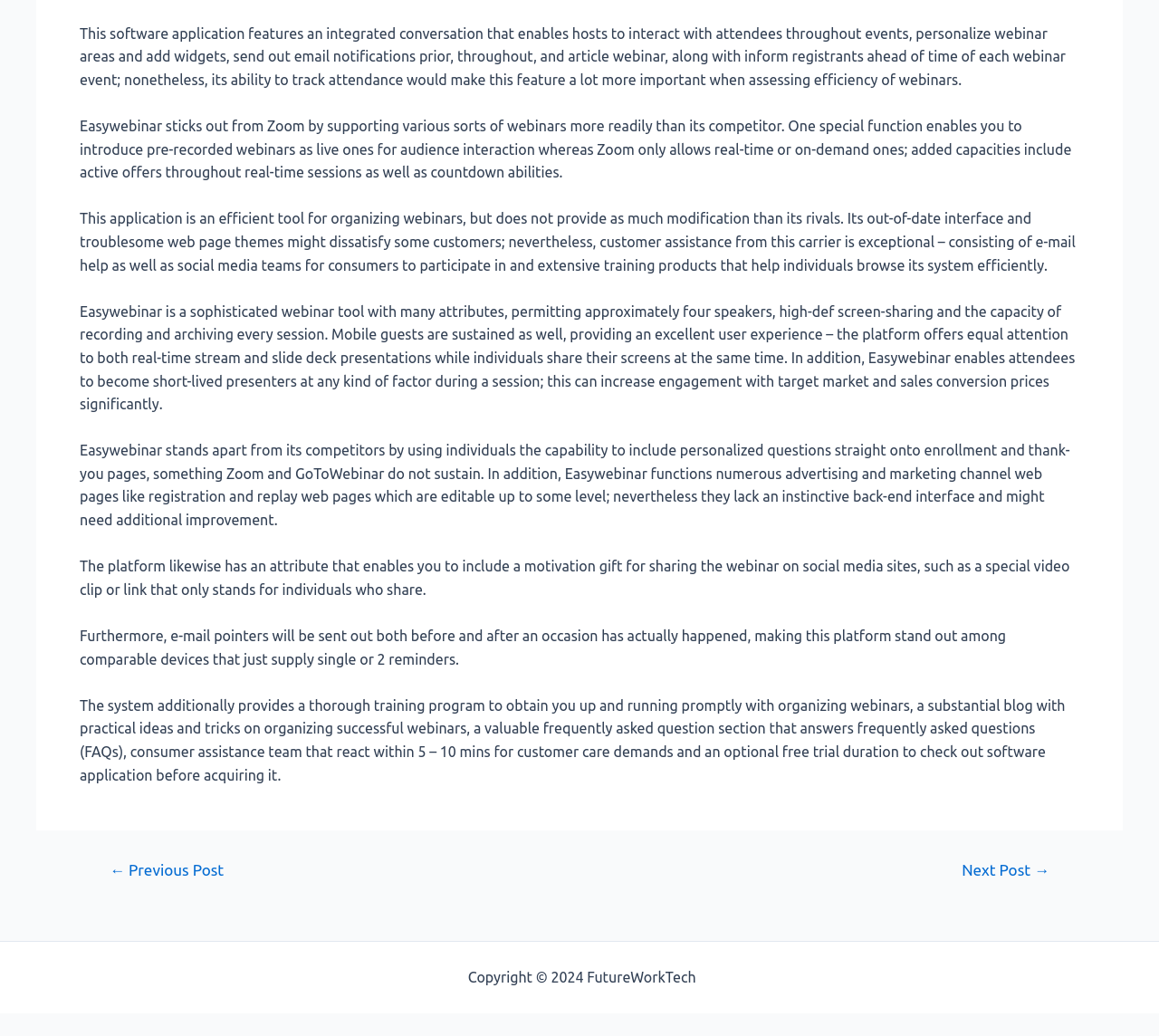Using the information in the image, could you please answer the following question in detail:
What is Easywebinar used for?

Based on the text, Easywebinar is a software application that features an integrated conversation, personalized webinar areas, and email notifications, which suggests it is used for organizing webinars.